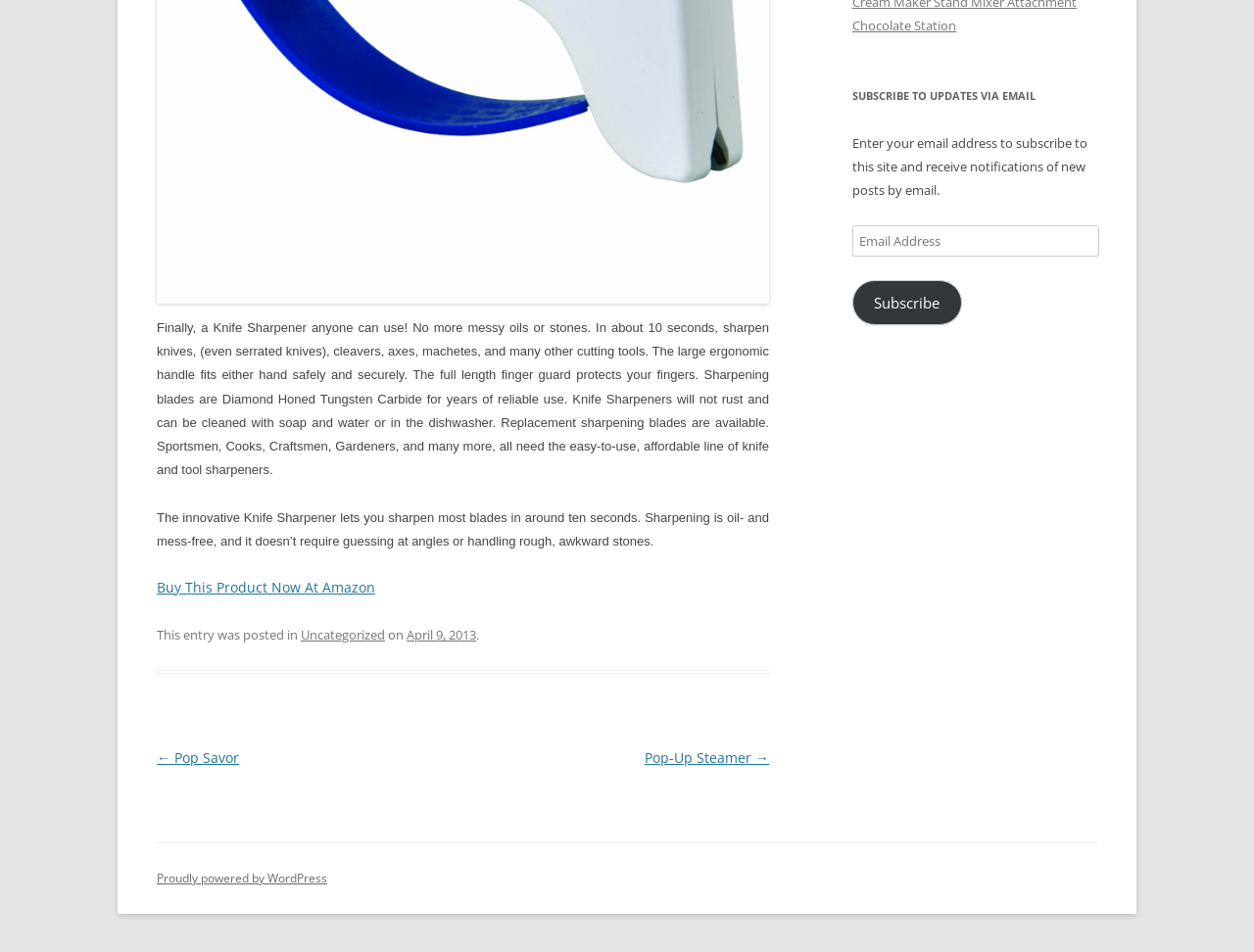Extract the bounding box coordinates for the UI element described by the text: "Chocolate Station". The coordinates should be in the form of [left, top, right, bottom] with values between 0 and 1.

[0.68, 0.018, 0.762, 0.036]